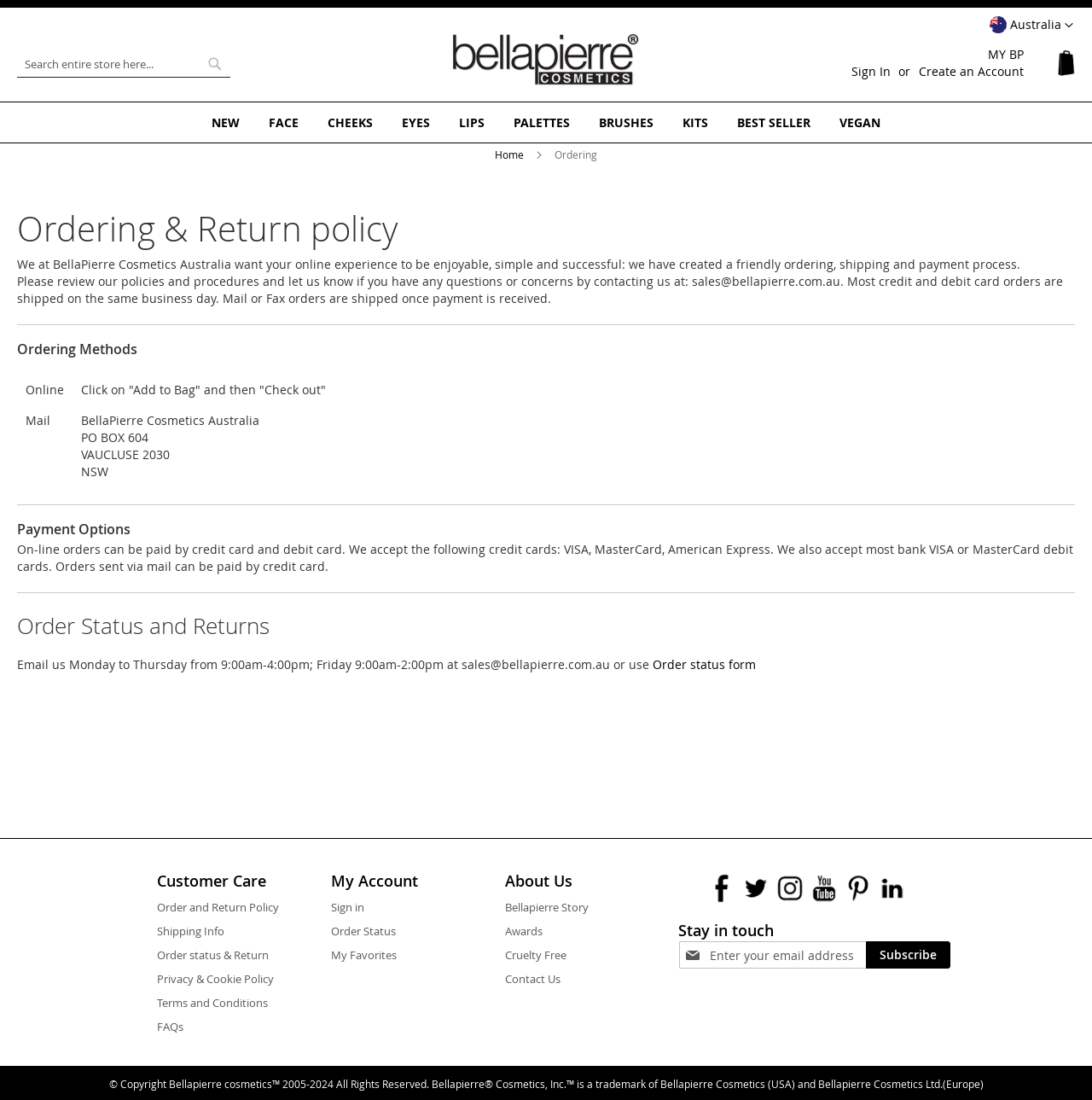Please specify the bounding box coordinates of the clickable section necessary to execute the following command: "Sign in to account".

[0.78, 0.057, 0.816, 0.072]